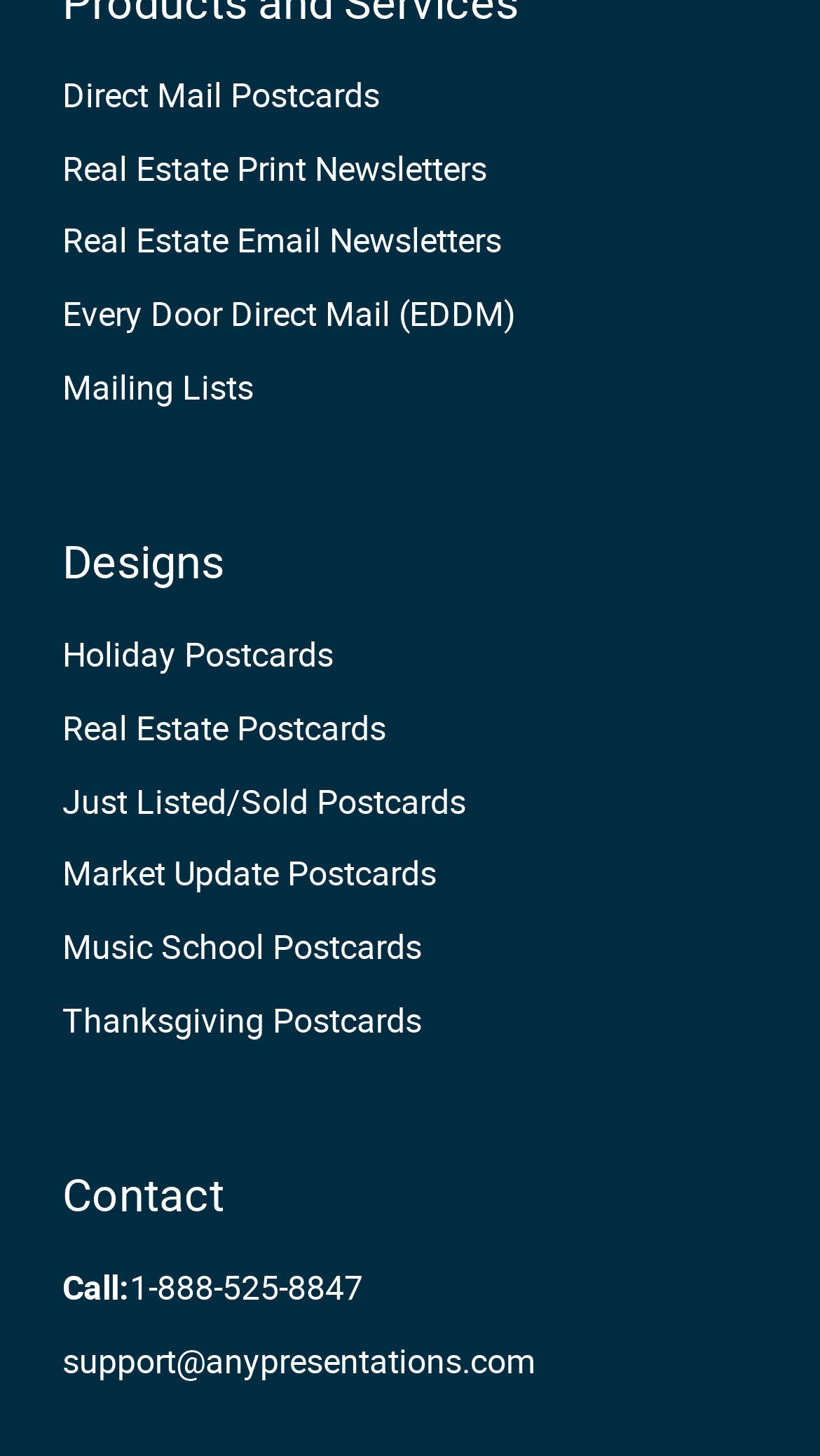What is the category of 'Music School Postcards'?
Could you answer the question in a detailed manner, providing as much information as possible?

Based on the link 'Music School Postcards' in the webpage, it can be inferred that 'Music School Postcards' is a type of postcard. This is because the link is listed alongside other postcard options such as 'Holiday Postcards' and 'Real Estate Postcards'.